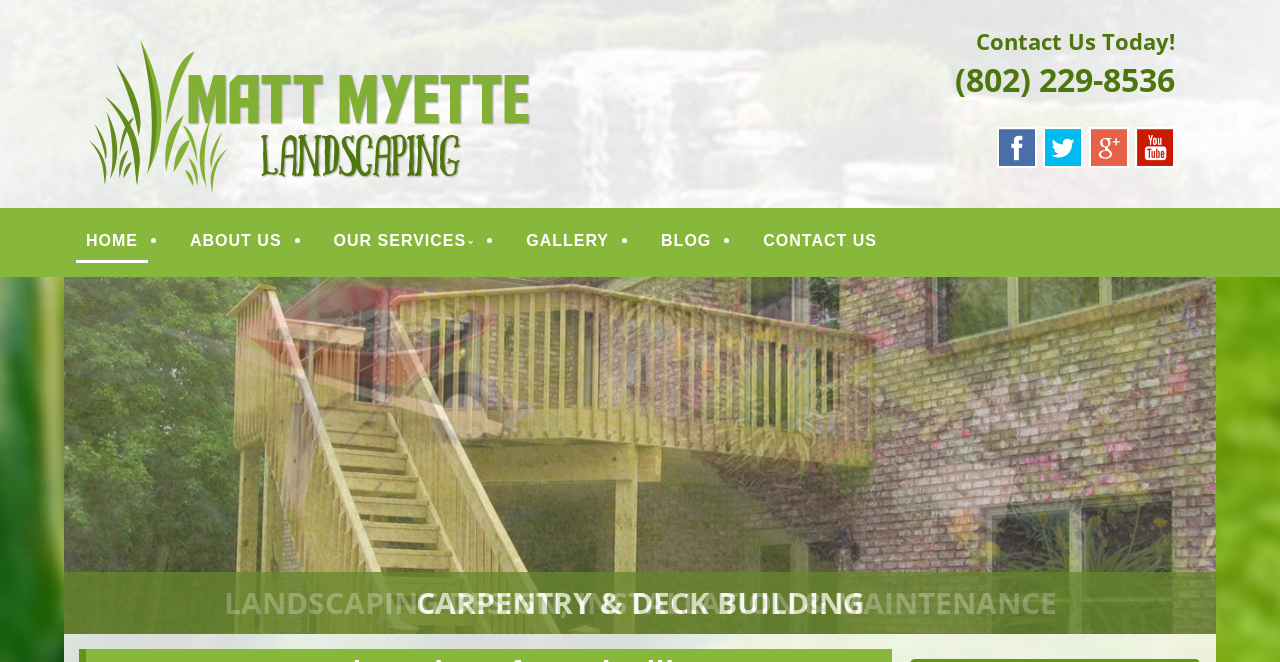Find the bounding box coordinates of the element's region that should be clicked in order to follow the given instruction: "Visit the Facebook page". The coordinates should consist of four float numbers between 0 and 1, i.e., [left, top, right, bottom].

[0.779, 0.217, 0.81, 0.262]